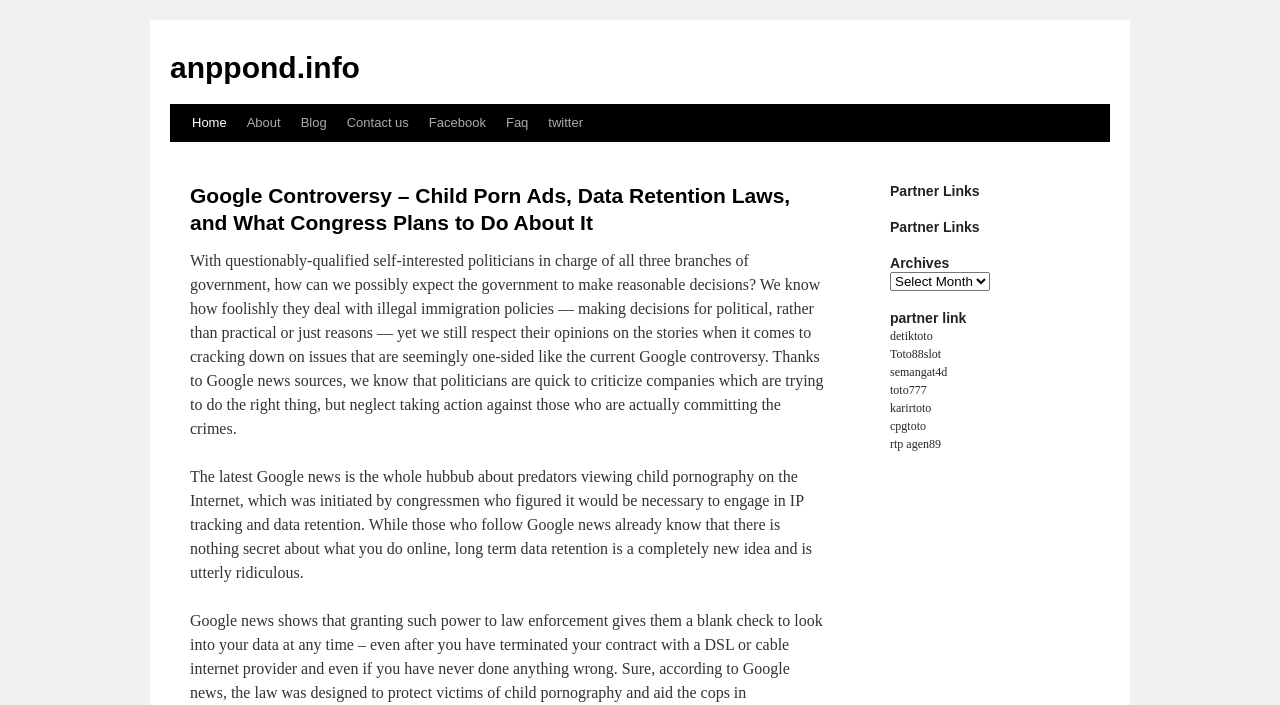Could you determine the bounding box coordinates of the clickable element to complete the instruction: "Read the article 'Google Controversy – Child Porn Ads, Data Retention Laws, and What Congress Plans to Do About It'"? Provide the coordinates as four float numbers between 0 and 1, i.e., [left, top, right, bottom].

[0.148, 0.258, 0.648, 0.336]